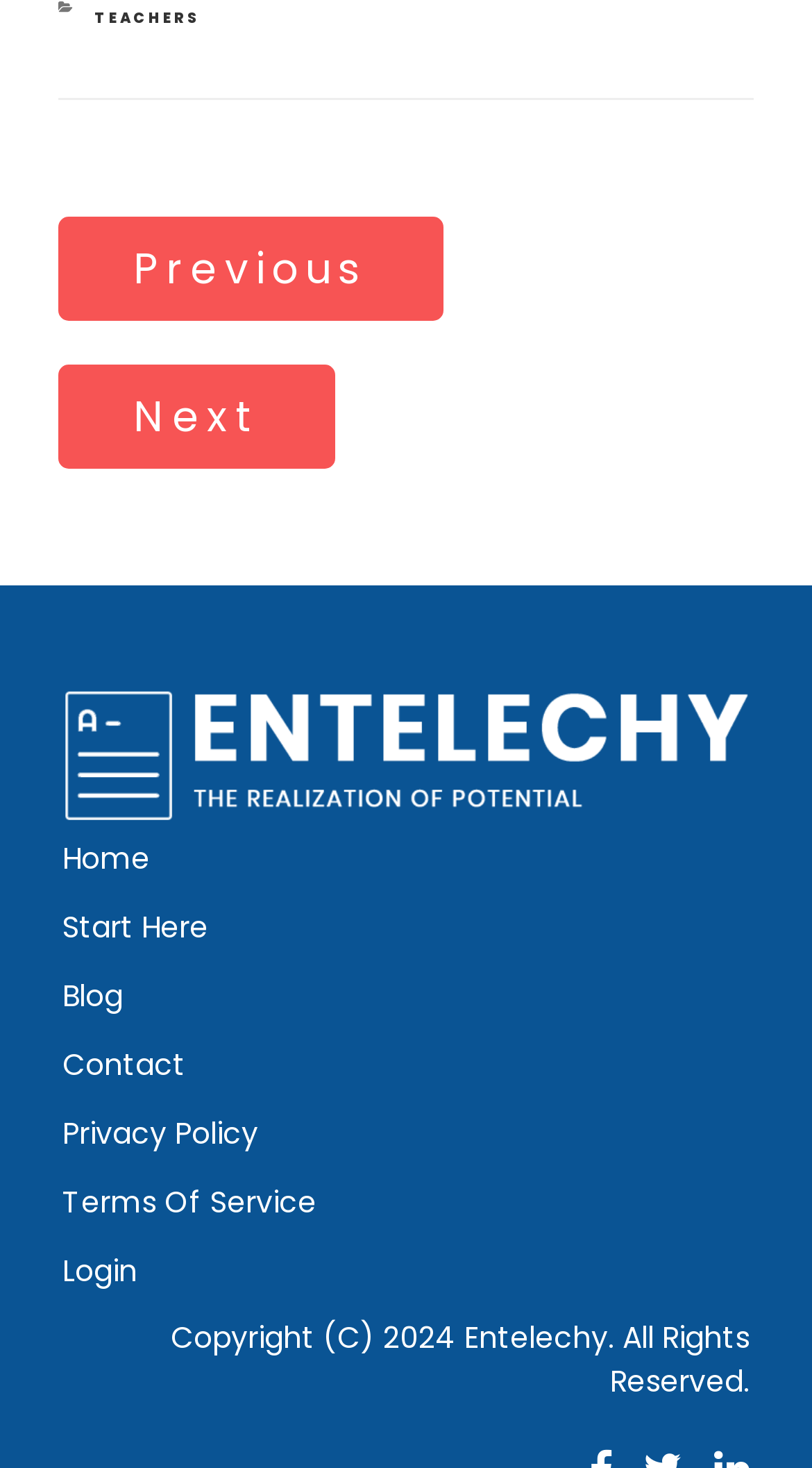Please answer the following question using a single word or phrase: 
What is the category title?

CATEGORIES